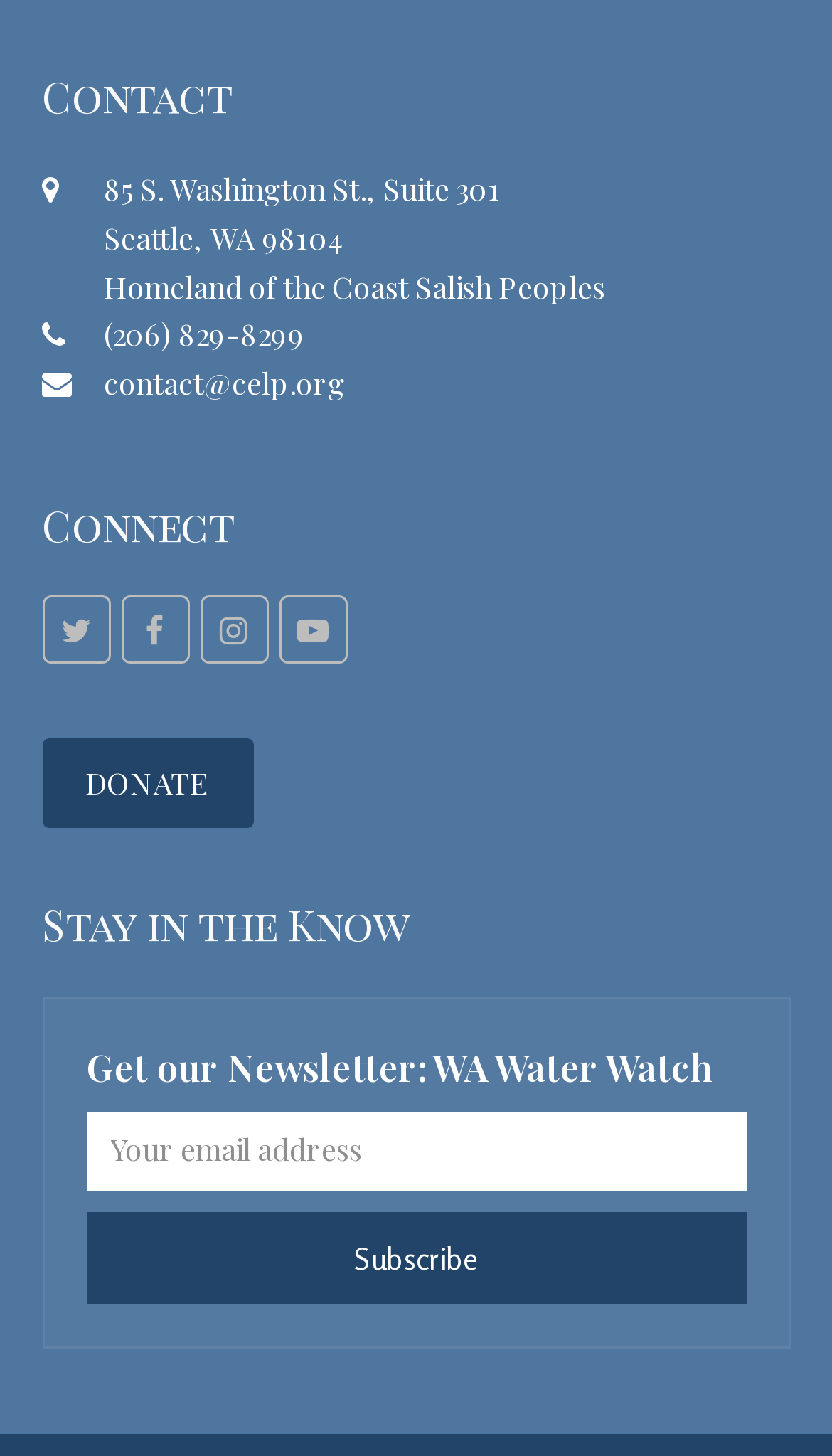Show me the bounding box coordinates of the clickable region to achieve the task as per the instruction: "Contact via email".

[0.124, 0.249, 0.414, 0.277]